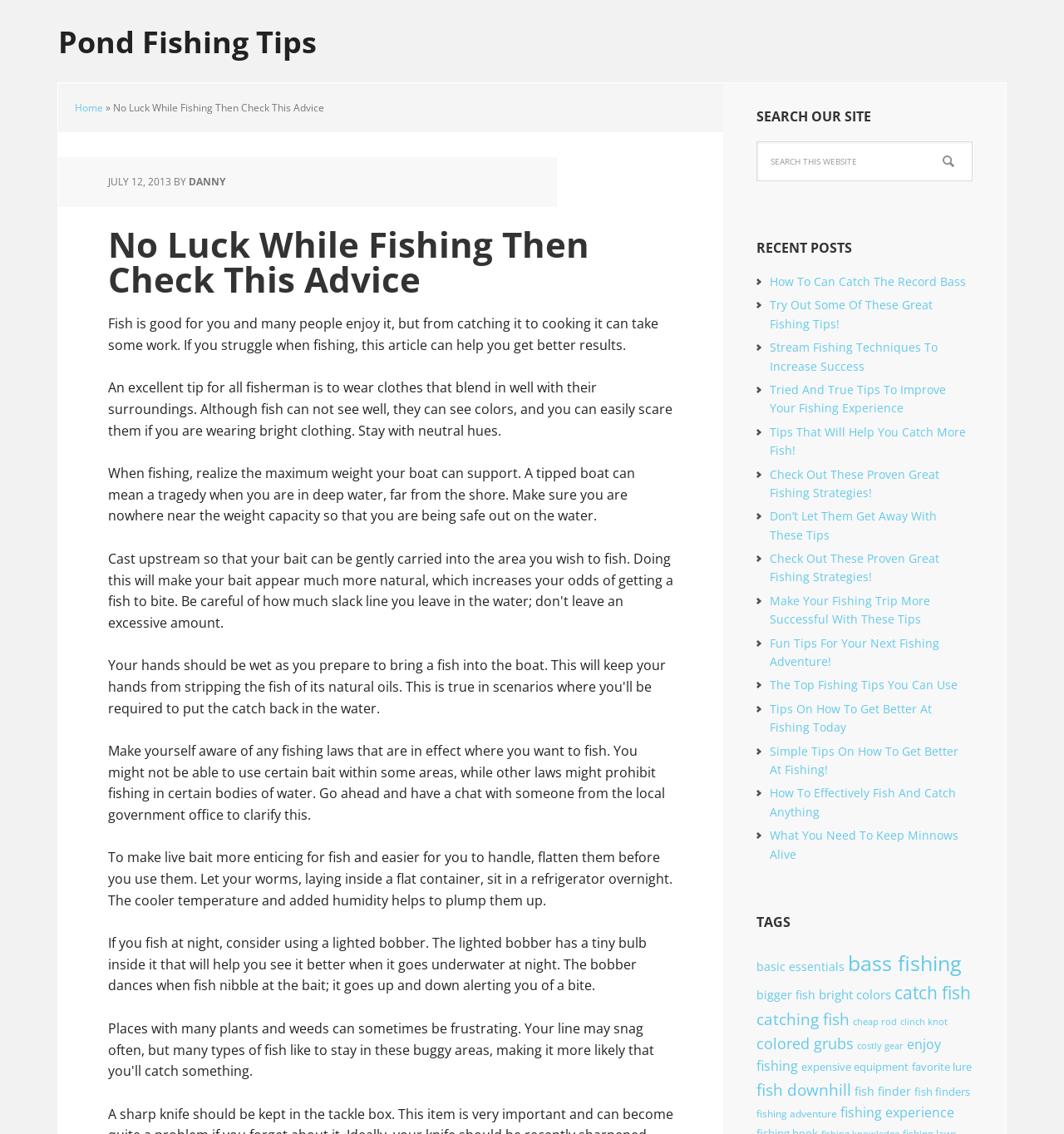Use a single word or phrase to answer the question:
What is the purpose of wearing neutral hues when fishing?

to not scare fish